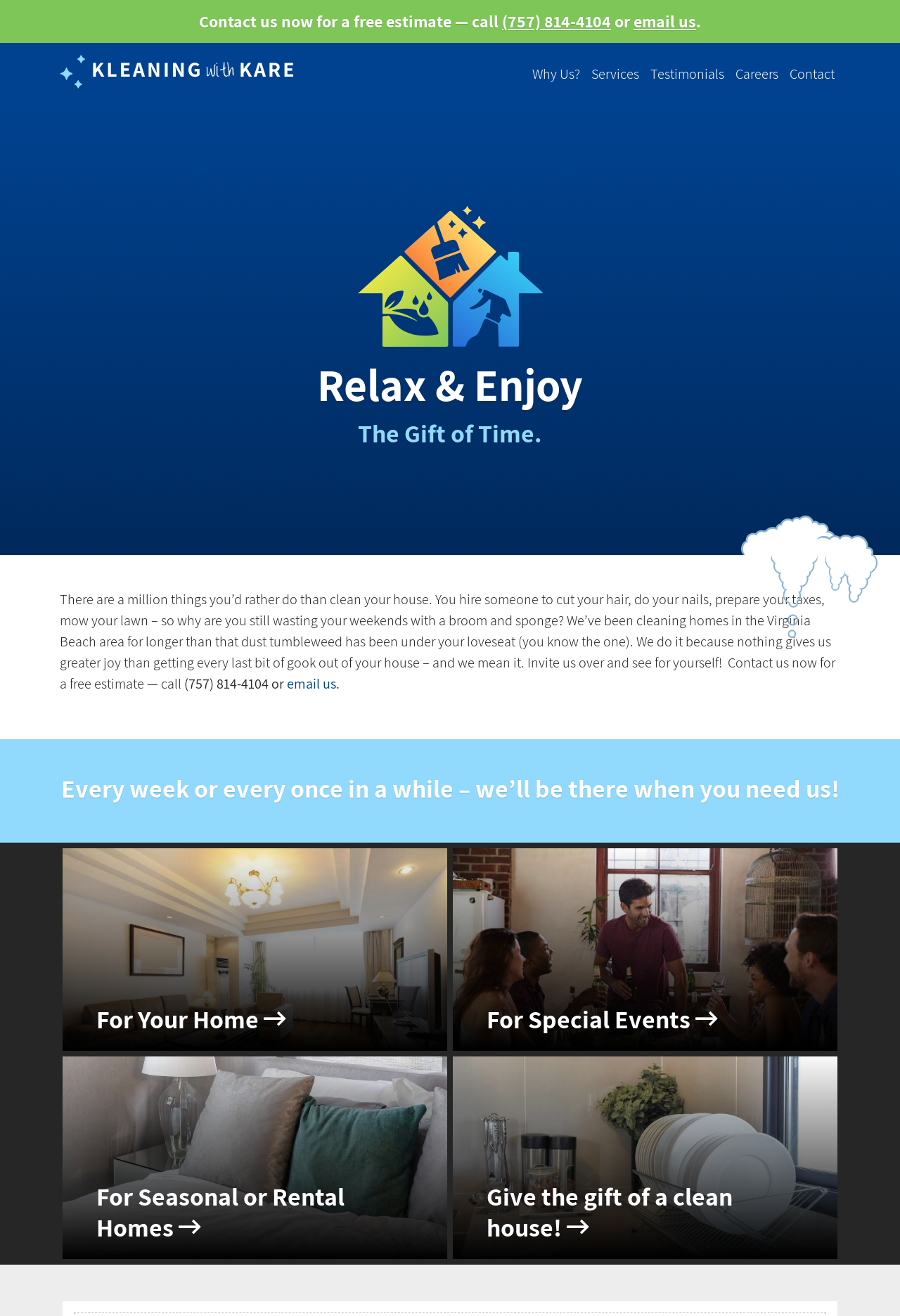Locate the headline of the webpage and generate its content.

Relax & Enjoy